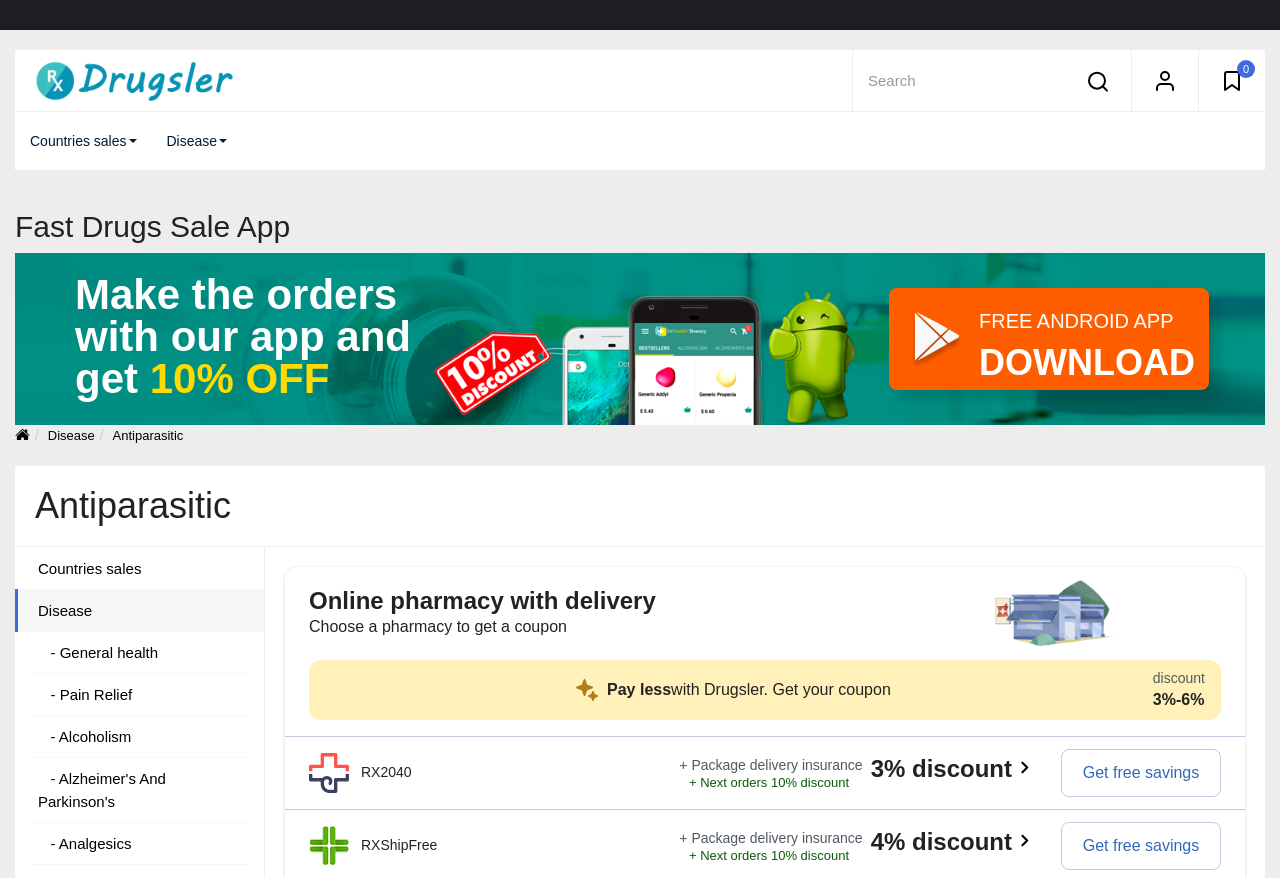Describe in detail what you see on the webpage.

The webpage appears to be an online pharmacy platform, with a focus on antiparasitic medications. At the top left corner, there is a link to "drugsler" accompanied by an image, and a search bar with a button to the right. Next to the search bar, there are links to "My Account" and a numerical value "0". 

Below the search bar, there is a heading that reads "Fast Drugs Sale App" in a prominent font. Underneath, there is a brief promotional text that encourages users to make orders through the app and receive a 10% discount. 

On the left side of the page, there are links to various categories, including "Countries sales", "Disease", and "Antiparasitic". These links are repeated further down the page, with additional subcategories such as "General health", "Pain Relief", and "Alzheimer's And Parkinson's". 

In the middle of the page, there is a section that promotes the online pharmacy, with text that reads "Online pharmacy with delivery" and "Choose a pharmacy to get a coupon". This section features an image of a local pharmacy and a gold star rating. 

To the right of this section, there is a call-to-action that encourages users to "Pay less with Drugsler" and "Get your coupon". Below this, there is a link to "Pharmacy 1" that spans across the bottom of the page. Finally, there is a mention of a discount, ranging from 3% to 6%, at the bottom right corner of the page.